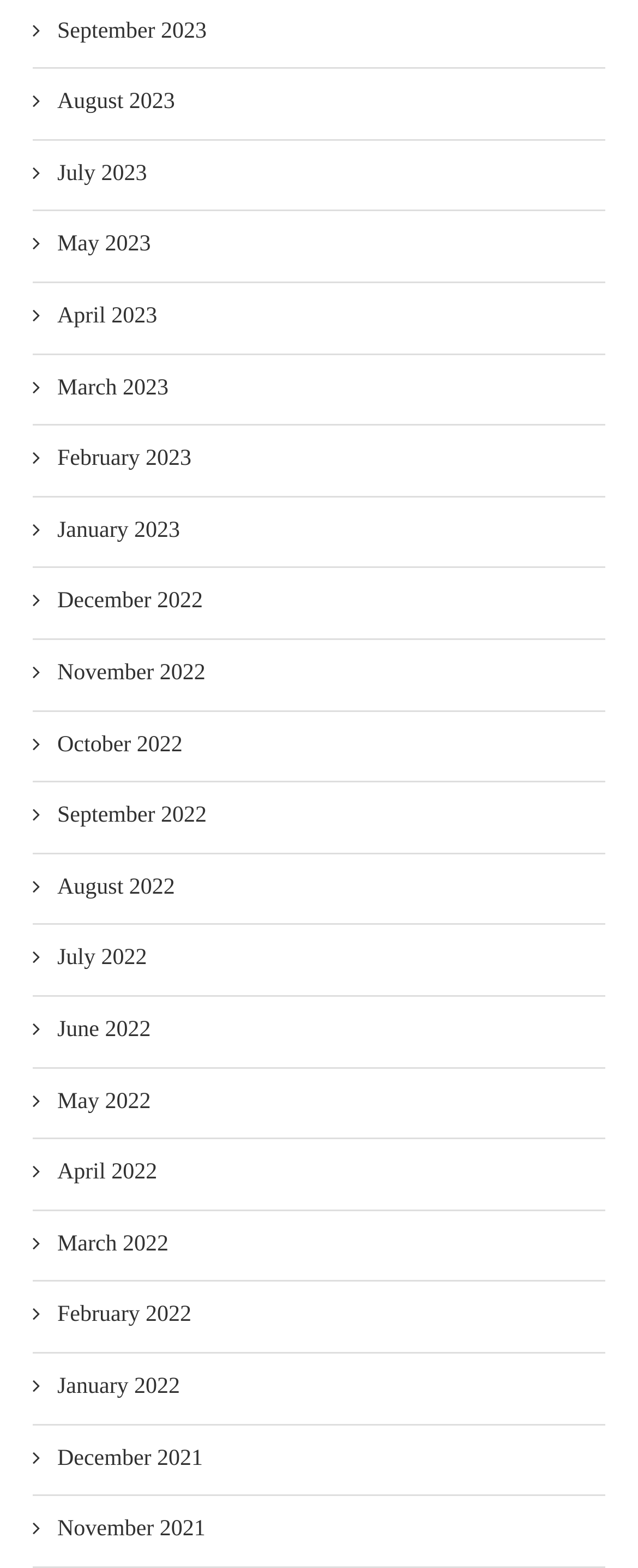Locate the bounding box coordinates of the clickable element to fulfill the following instruction: "View December 2021". Provide the coordinates as four float numbers between 0 and 1 in the format [left, top, right, bottom].

[0.051, 0.92, 0.318, 0.941]